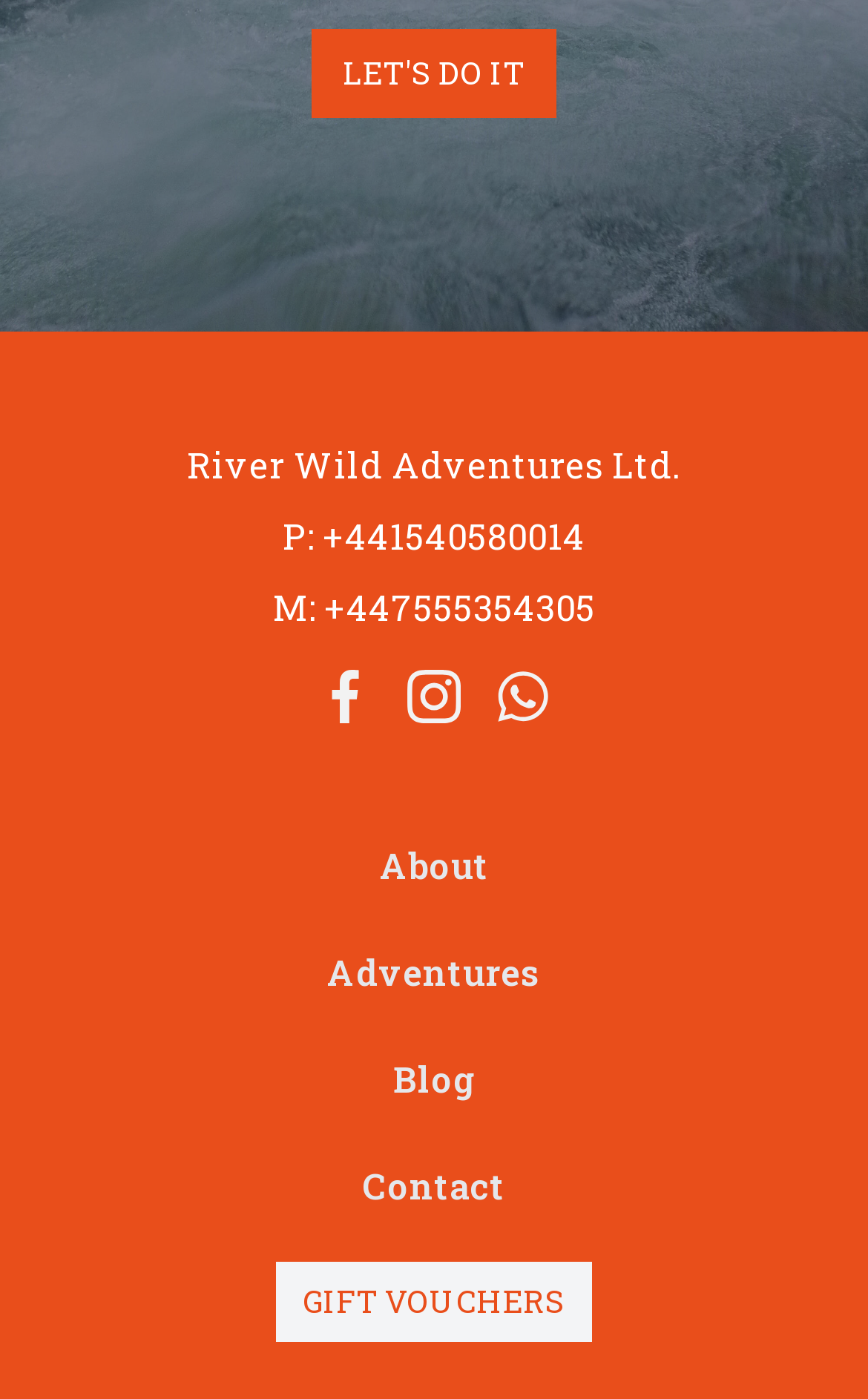What is the company name?
Please use the image to provide an in-depth answer to the question.

The company name can be found in the heading element with the text 'River Wild Adventures Ltd.' which is located at the top of the webpage.